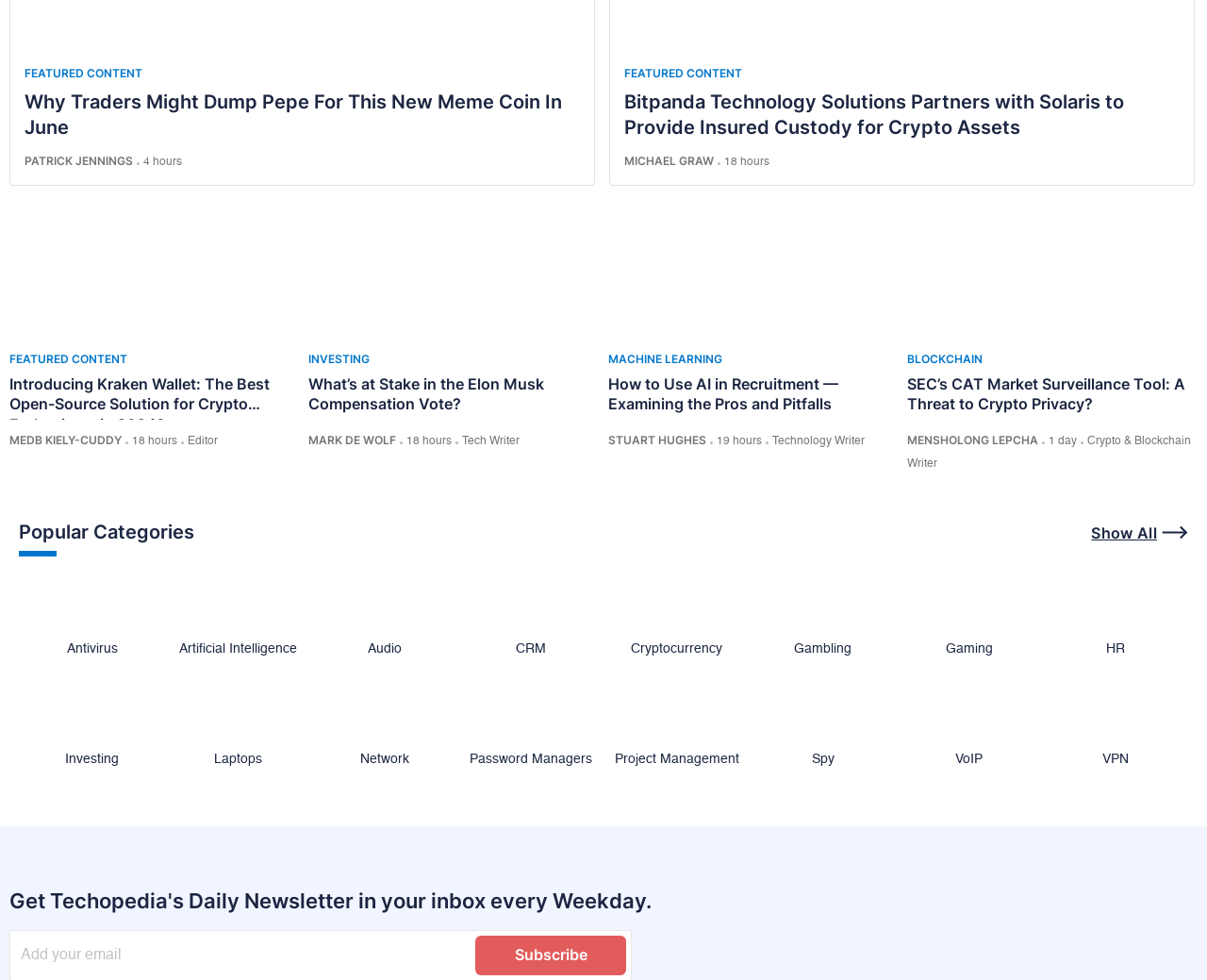Please provide a one-word or short phrase answer to the question:
What is the name of the author of the article 'What’s at Stake in the Elon Musk Compensation Vote?'?

MARK DE WOLF